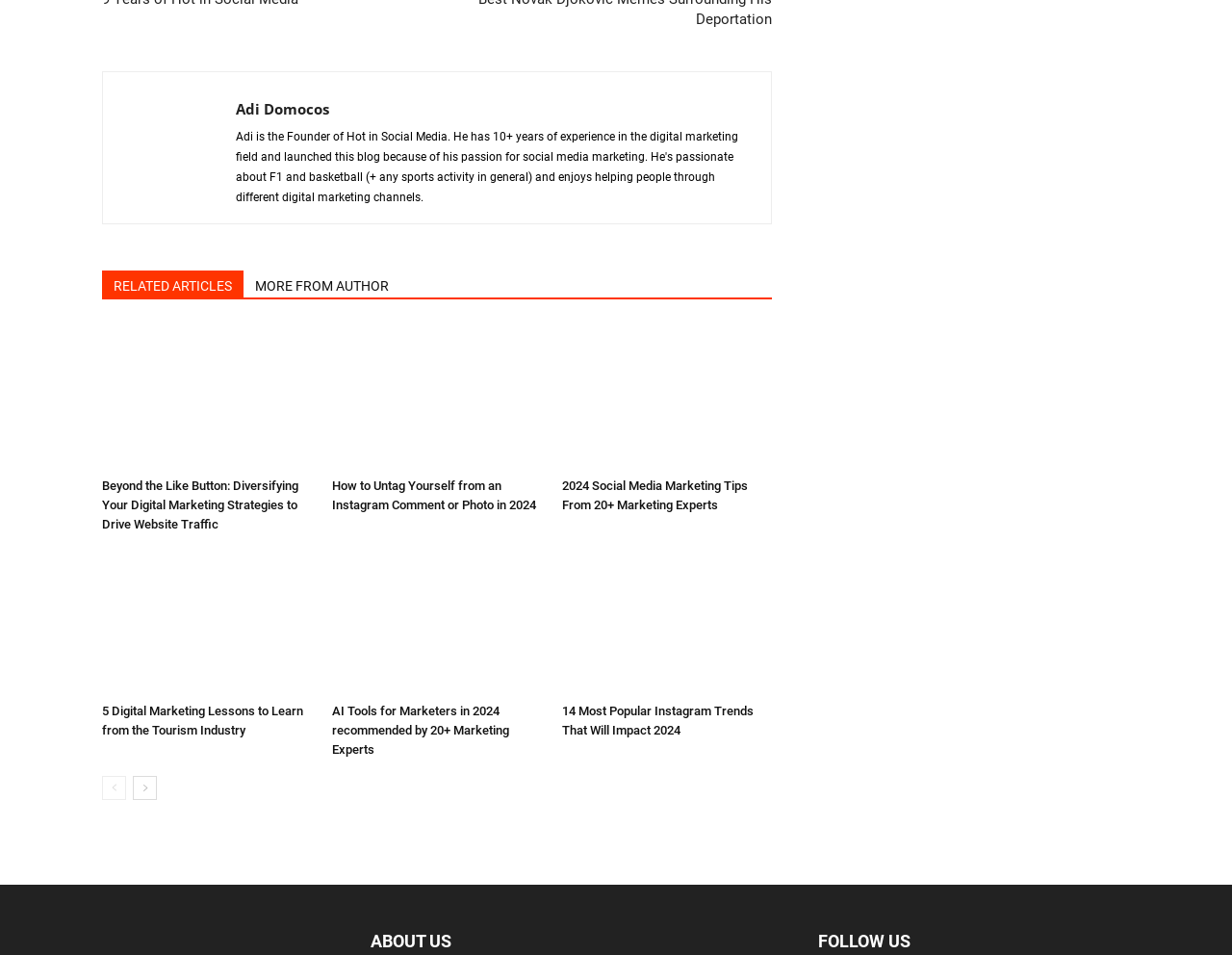Please answer the following question using a single word or phrase: 
What is the topic of the articles on this page?

Digital Marketing